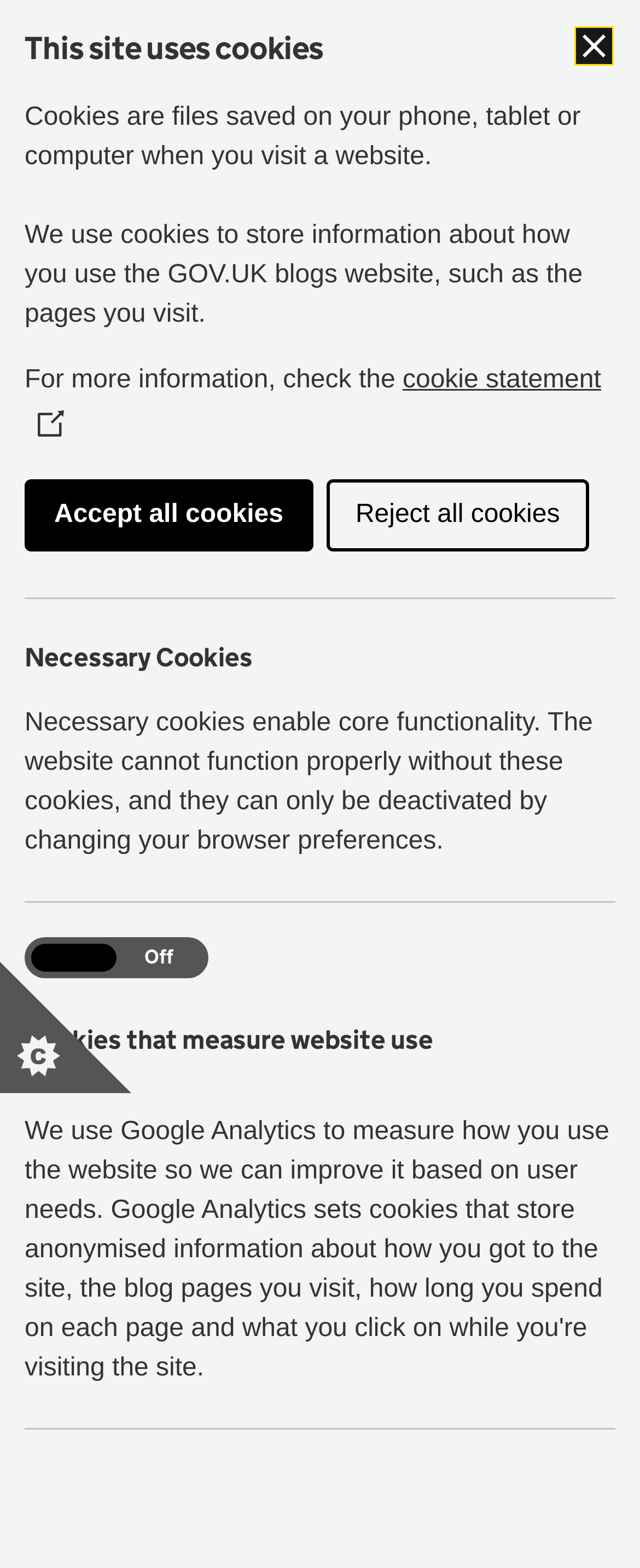Please find the top heading of the webpage and generate its text.

Blog
Justice Digital